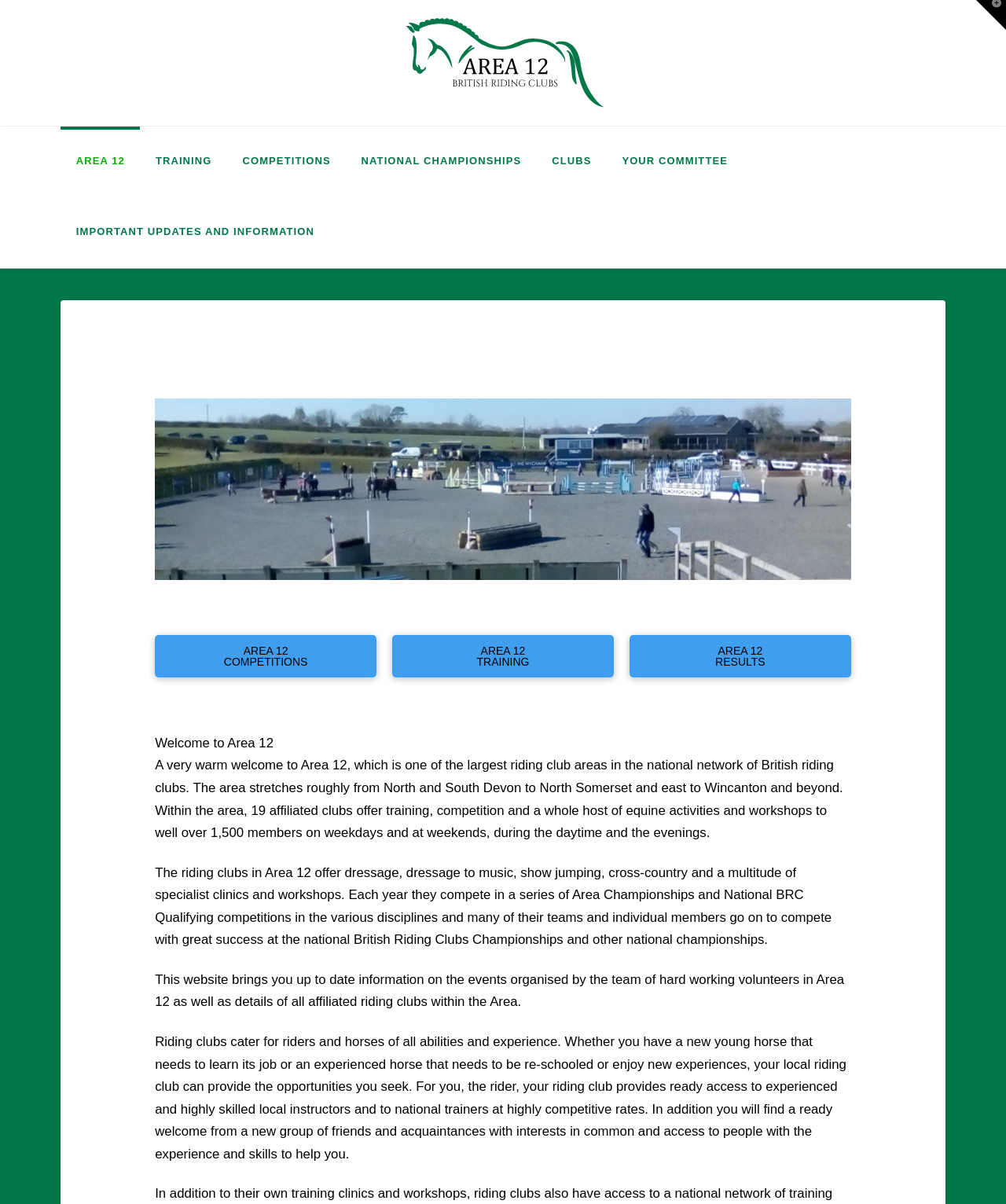Could you indicate the bounding box coordinates of the region to click in order to complete this instruction: "View the IMPORTANT UPDATES AND INFORMATION page".

[0.06, 0.164, 0.327, 0.223]